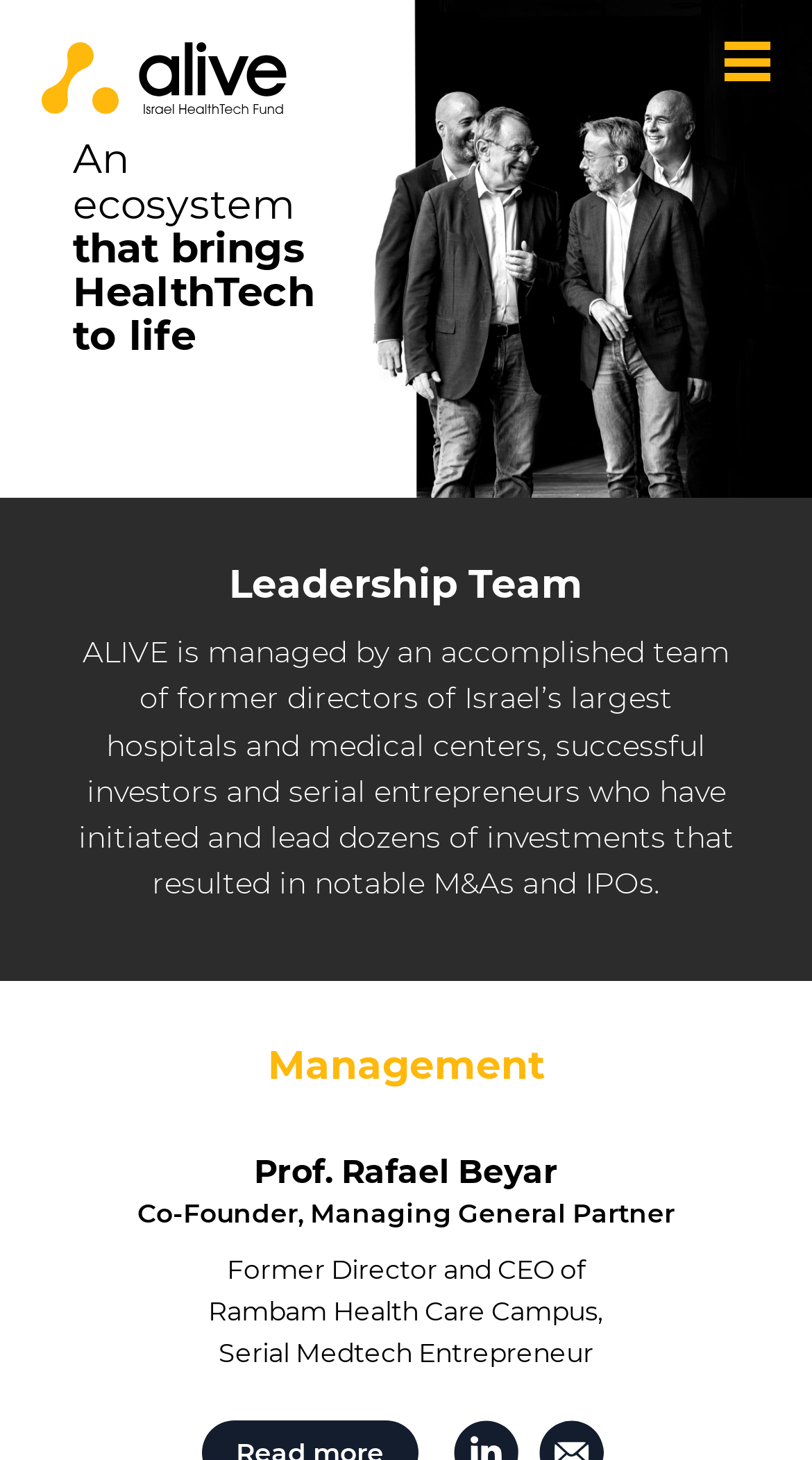Produce an elaborate caption capturing the essence of the webpage.

The webpage is about the leadership team of ALIVE, a HealthTech fund in Israel. At the top left, there is a link and an image with the text "ALIVE - Israel HealthTech Fund". On the top right, there is another link. 

Below the top section, there is a heading that reads "An ecosystem that brings HealthTech to life". Underneath this heading, there is a section about the leadership team, indicated by a heading "Leadership Team". This section contains a paragraph of text that describes the team's background and experience. 

Further down, there is a section about the management team, indicated by a heading "Management". Within this section, there is a sub-section about Prof. Rafael Beyar, who is a Co-Founder and Managing General Partner. This sub-section includes three lines of text that describe his background, including his former role as Director and CEO of Rambam Health Care Campus, and his experience as a serial Medtech entrepreneur.